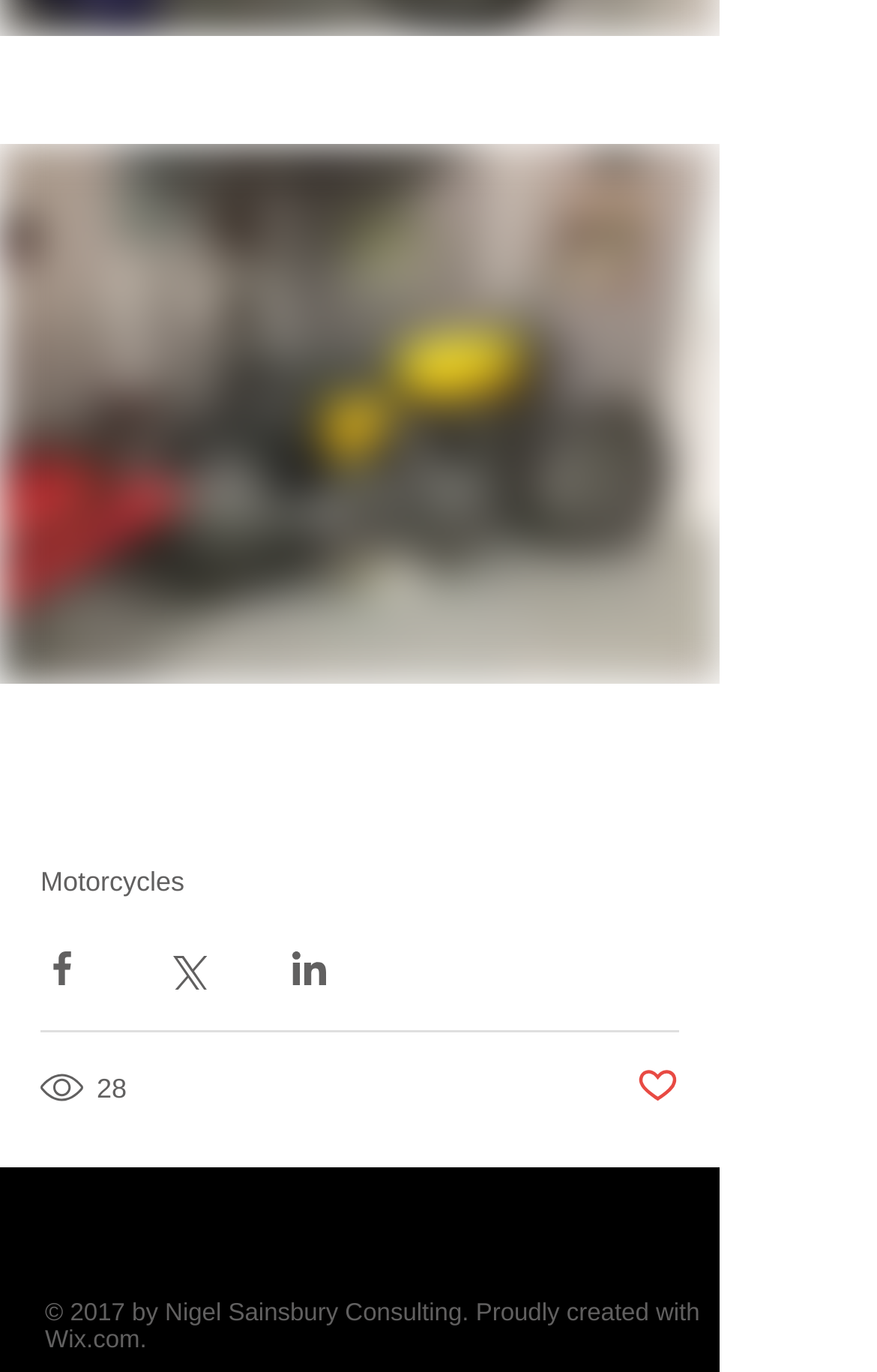What is the topic of the link on the top?
Could you answer the question in a detailed manner, providing as much information as possible?

The link on the top has the text 'Motorcycles', which suggests that the topic of the link is related to motorcycles.